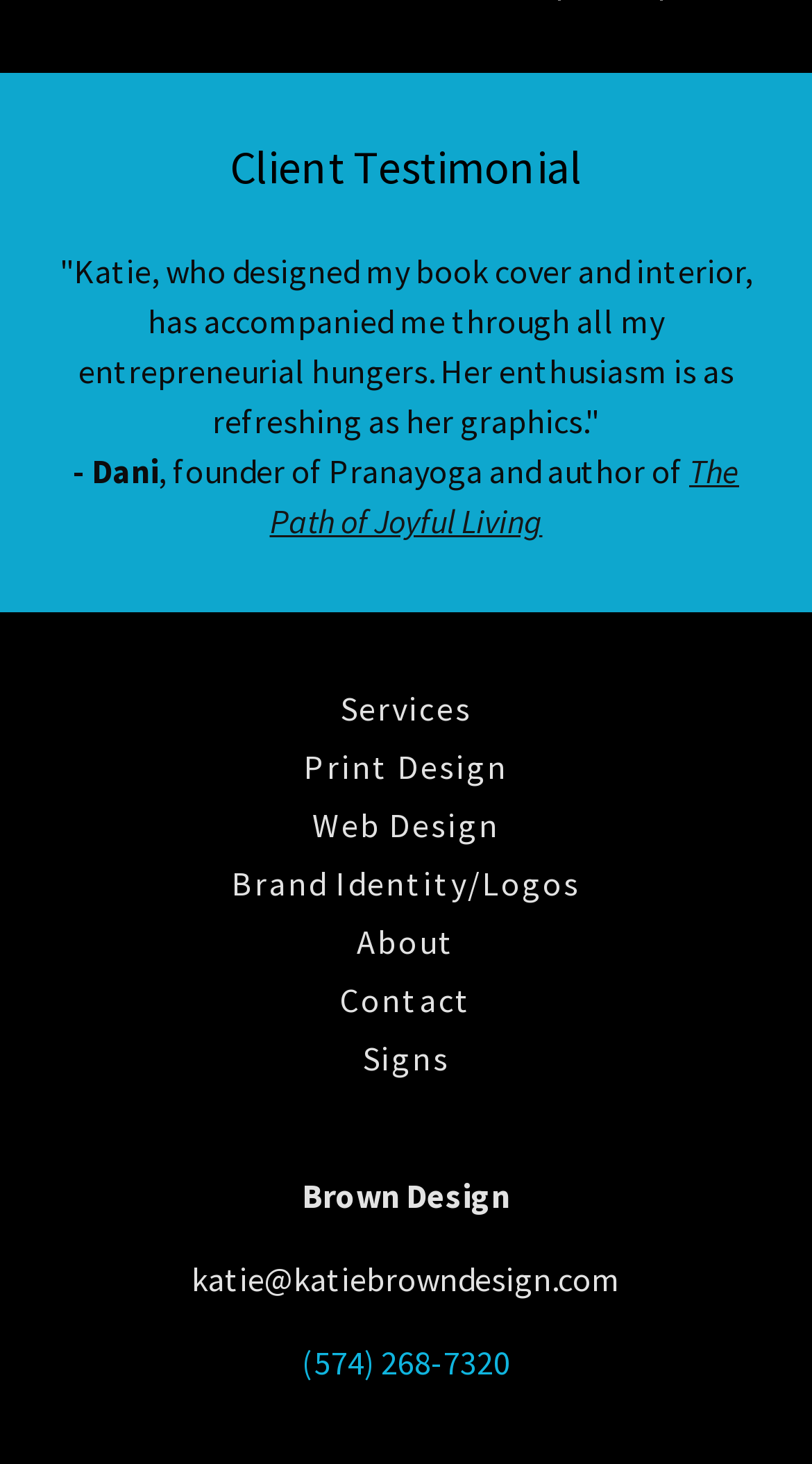What is the email address of Katie Brown Design?
Please use the visual content to give a single word or phrase answer.

katie@katiebrowndesign.com